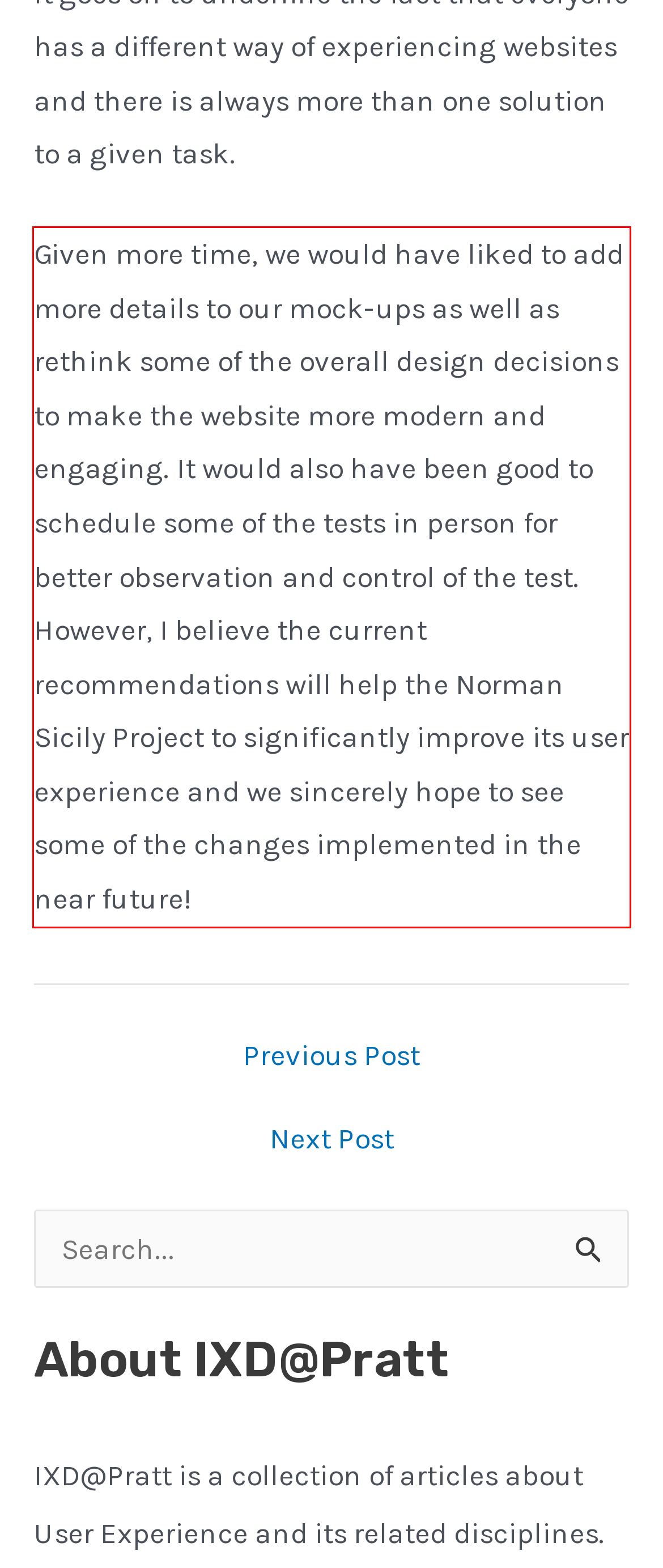Analyze the screenshot of the webpage and extract the text from the UI element that is inside the red bounding box.

Given more time, we would have liked to add more details to our mock-ups as well as rethink some of the overall design decisions to make the website more modern and engaging. It would also have been good to schedule some of the tests in person for better observation and control of the test. However, I believe the current recommendations will help the Norman Sicily Project to significantly improve its user experience and we sincerely hope to see some of the changes implemented in the near future!